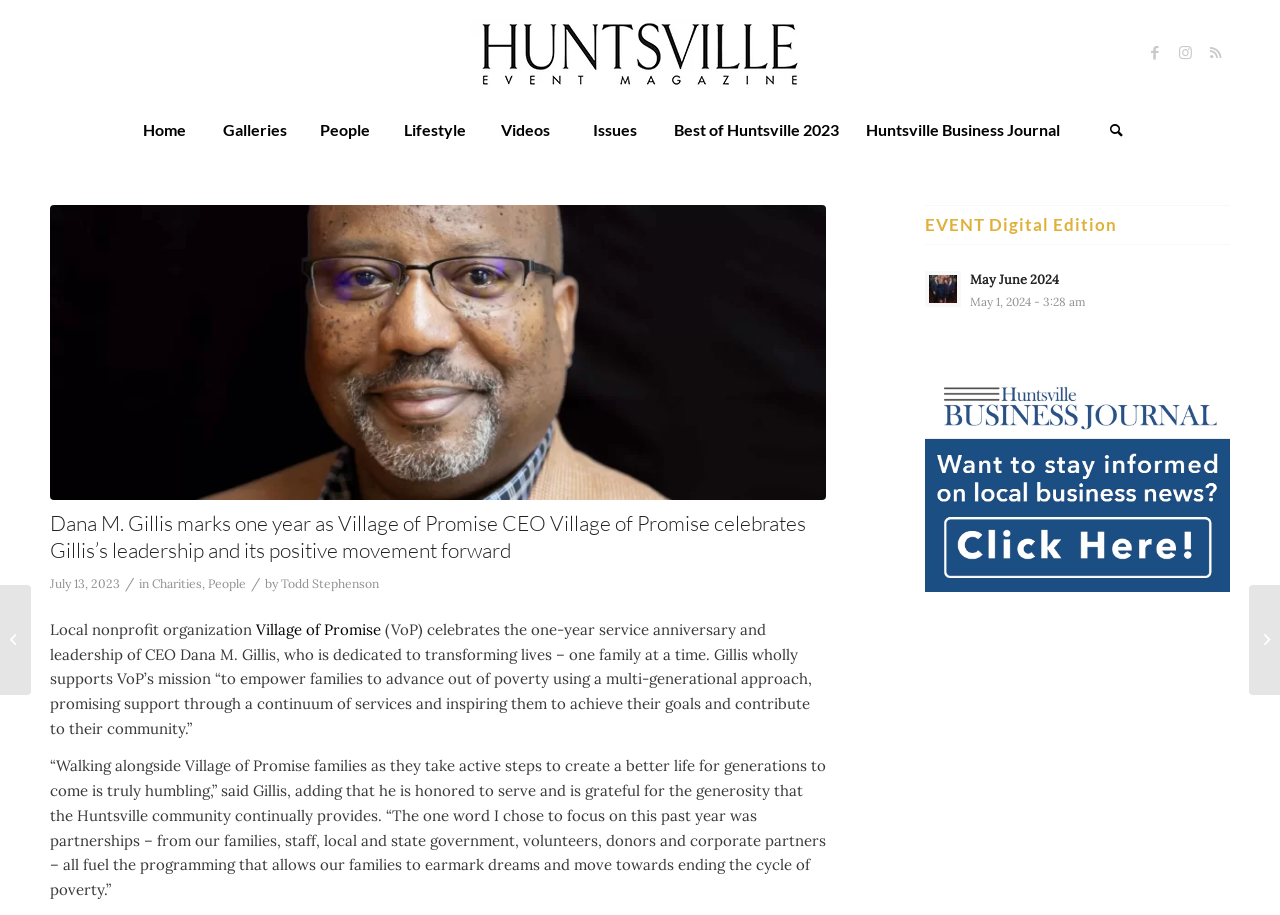Locate the bounding box coordinates of the area that needs to be clicked to fulfill the following instruction: "Search for something". The coordinates should be in the format of four float numbers between 0 and 1, namely [left, top, right, bottom].

[0.838, 0.115, 0.907, 0.169]